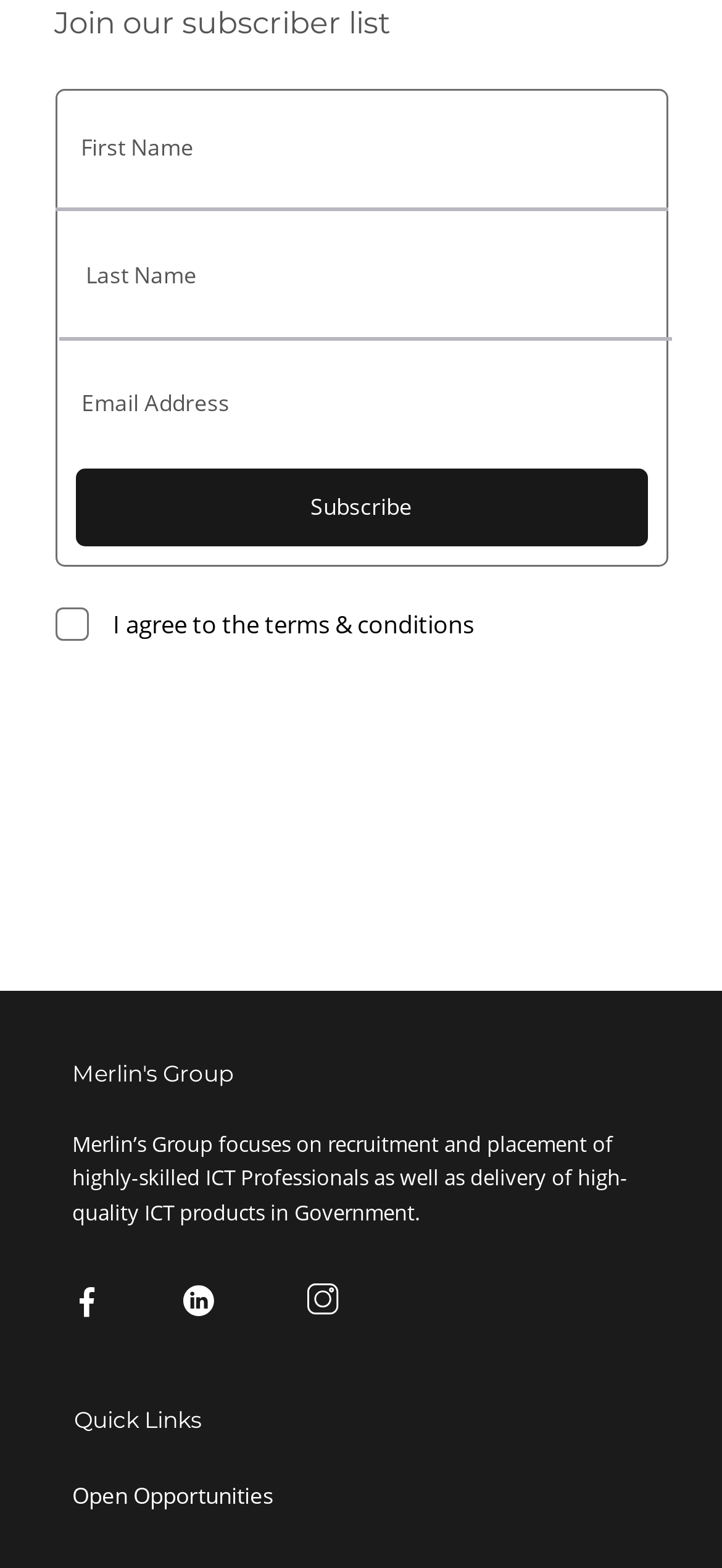Respond to the following question with a brief word or phrase:
What is the purpose of the checkbox?

To agree to terms and conditions